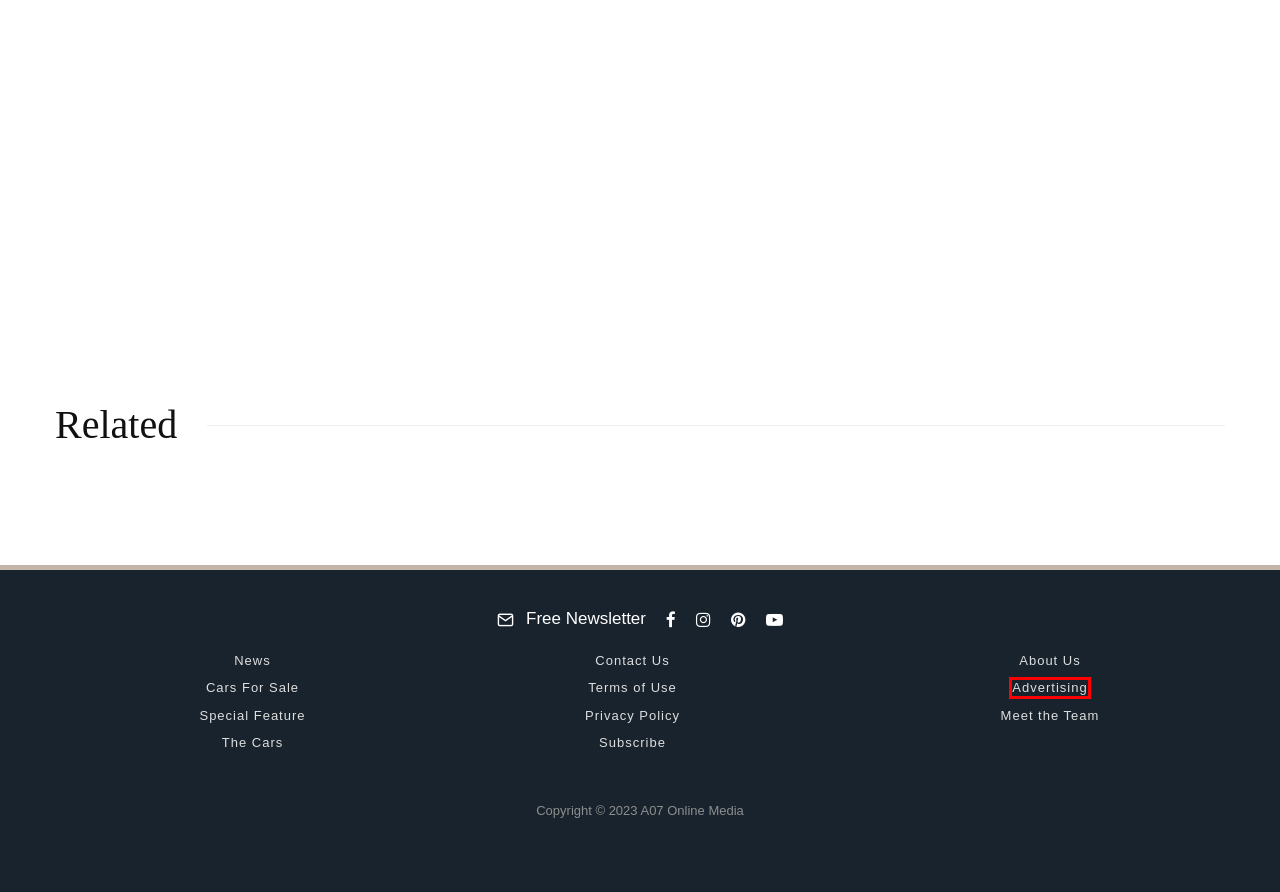You are provided with a screenshot of a webpage that has a red bounding box highlighting a UI element. Choose the most accurate webpage description that matches the new webpage after clicking the highlighted element. Here are your choices:
A. Contact Us
B. Terms and Conditions
C. Mail Box
D. Advertising
E. About Us
F. Authors
G. The Most Iconic Cars - Profiles & History
H. Privacy Policy

D